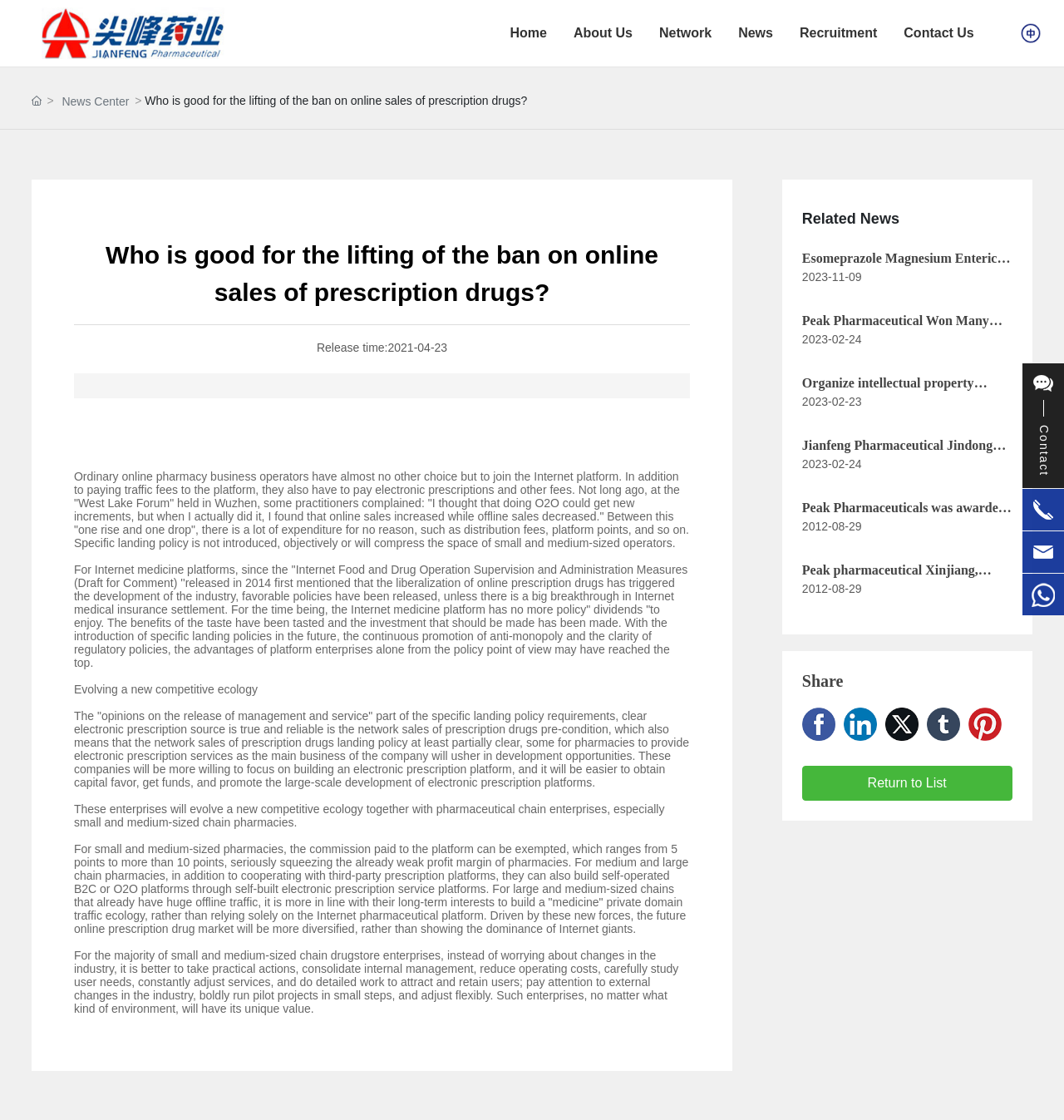Provide the bounding box coordinates of the HTML element described by the text: "University of Pennsylvania".

None